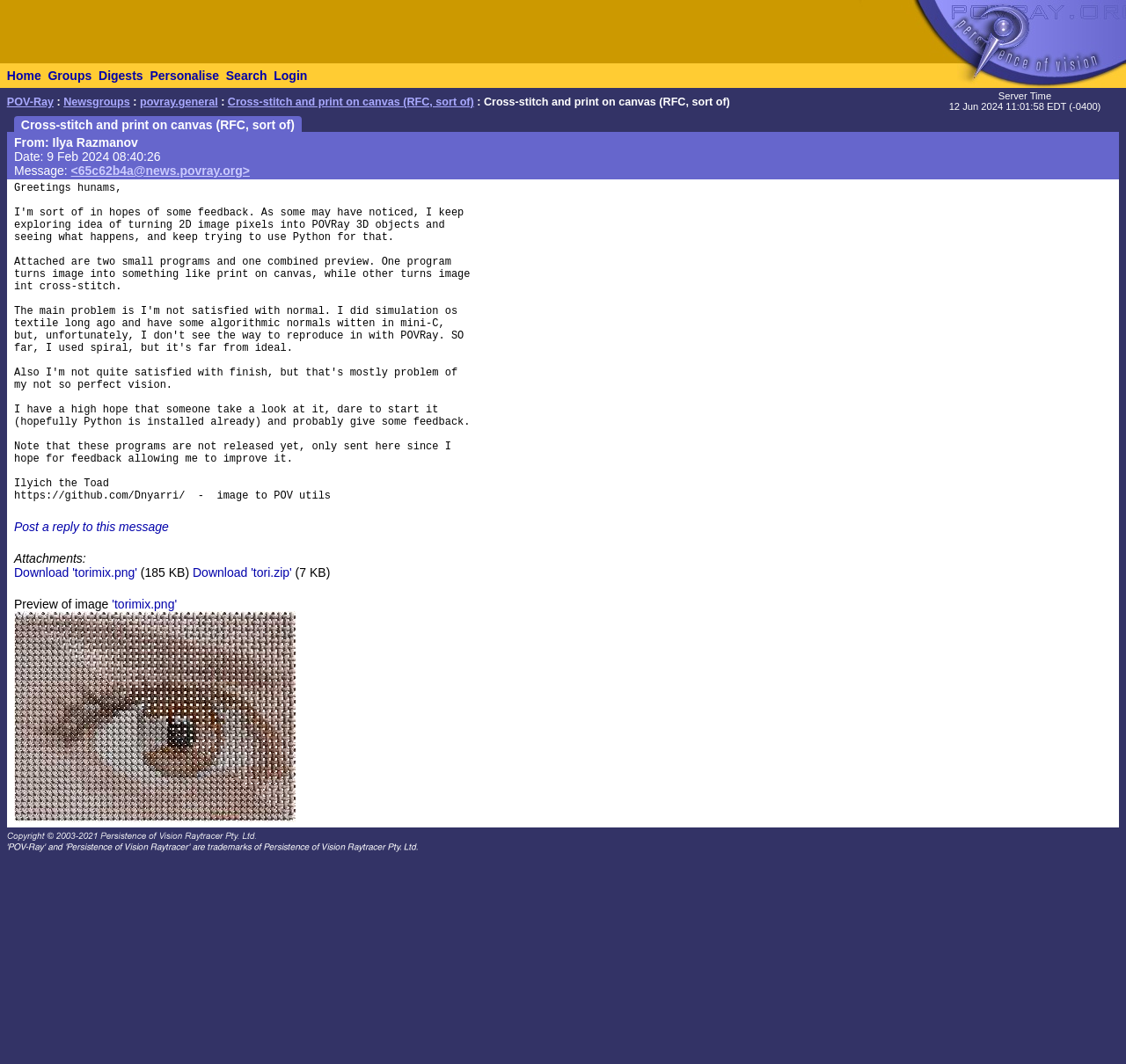Pinpoint the bounding box coordinates of the clickable element to carry out the following instruction: "Click on the 'Post a reply to this message' link."

[0.012, 0.488, 0.15, 0.501]